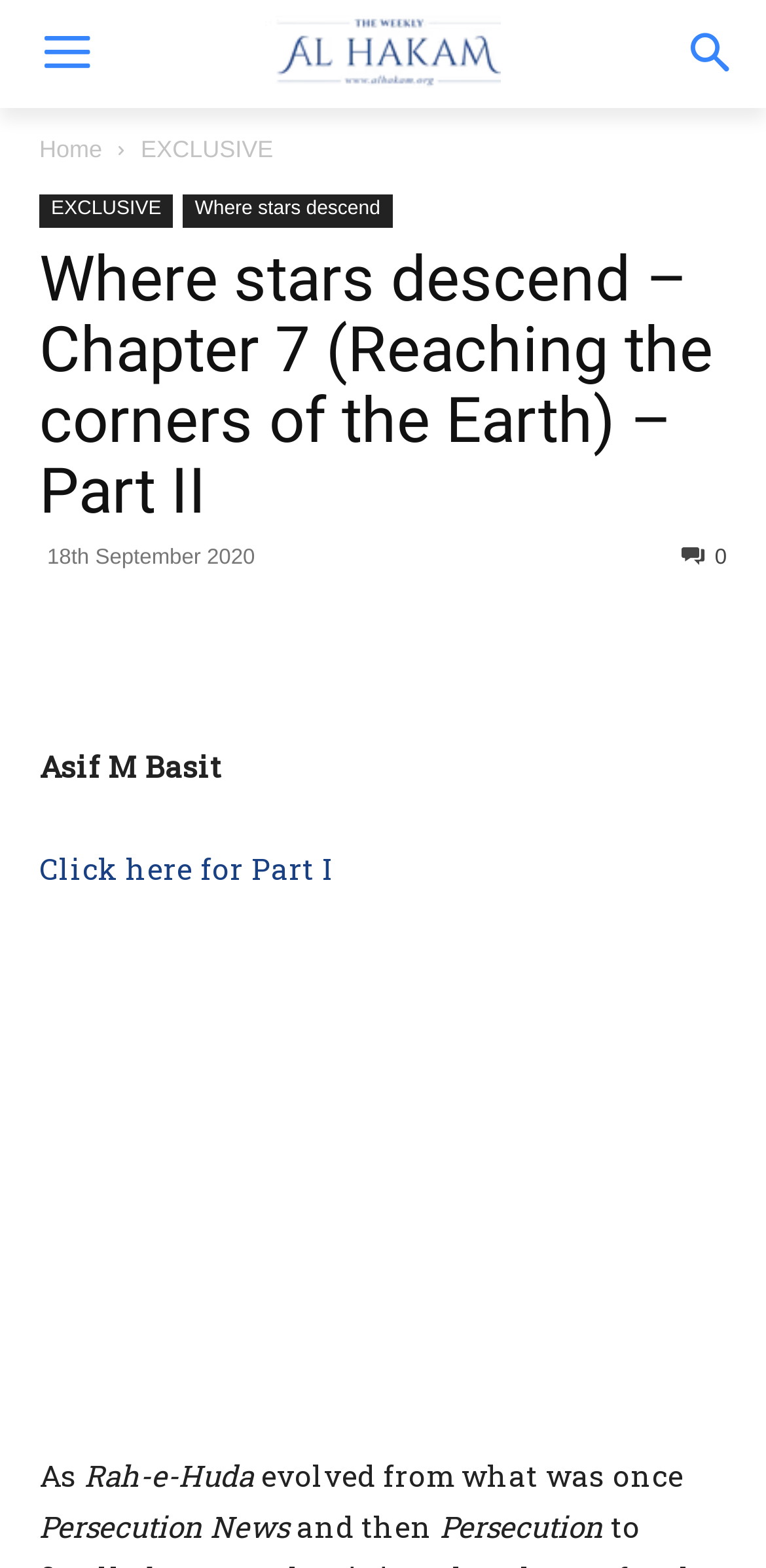Identify the bounding box coordinates for the element you need to click to achieve the following task: "Click the EXCLUSIVE link". Provide the bounding box coordinates as four float numbers between 0 and 1, in the form [left, top, right, bottom].

[0.184, 0.086, 0.357, 0.104]